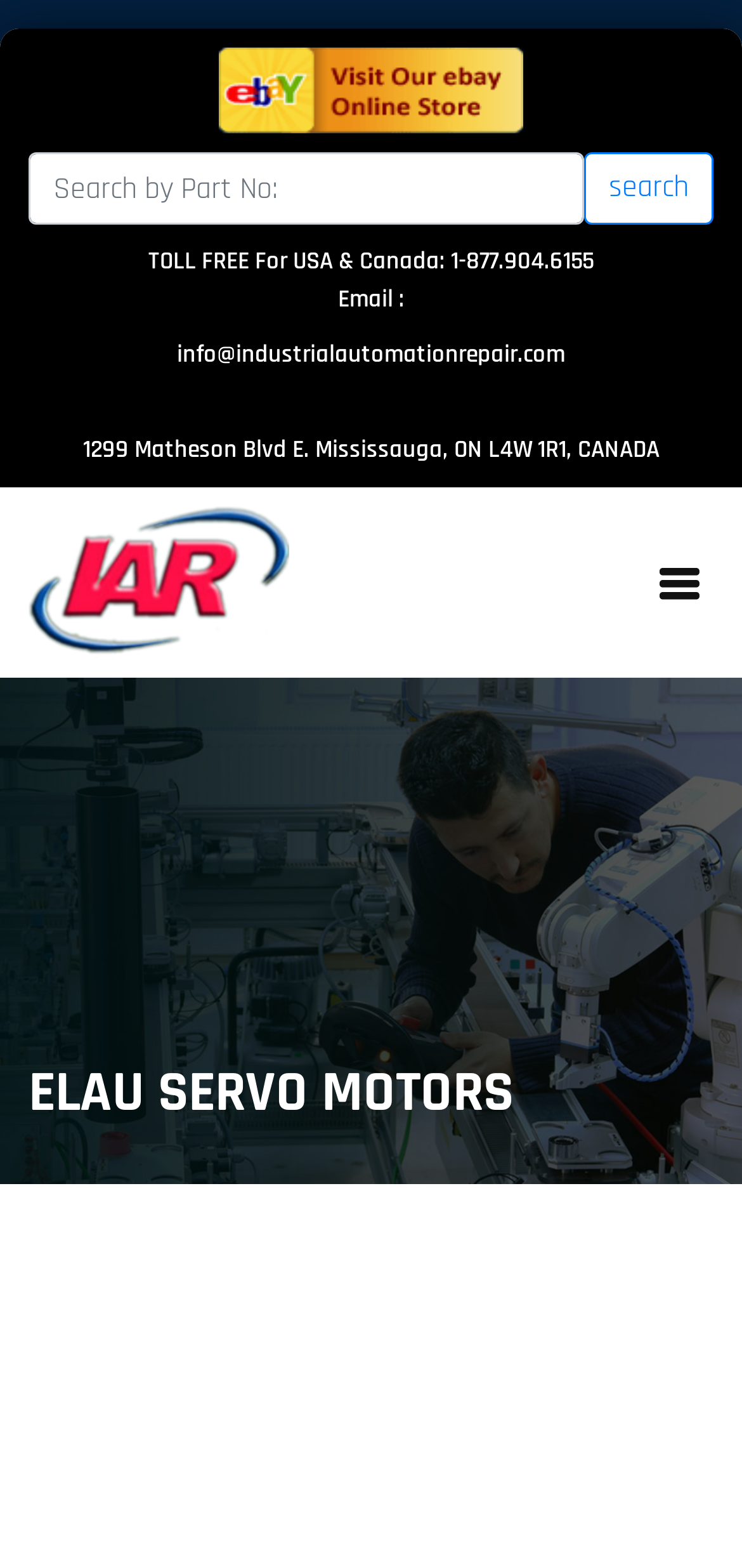Describe all the key features of the webpage in detail.

The webpage appears to be an e-commerce or industrial automation-related website. At the top-left corner, there is a prominent link to "ebay" accompanied by an "ebay" image. Next to it, there is a search box with a "Search" label and a corresponding search button. 

Below the search box, there is a toll-free phone number for USA and Canada, followed by an email address and a physical address in Mississauga, Canada. 

On the right side of the page, there is a button with an icon, possibly a social media or share button. 

The main content of the page is divided into sections, with a prominent heading "ELAU SERVO MOTORS" at the top. Below this heading, there is a subheading "Categories".